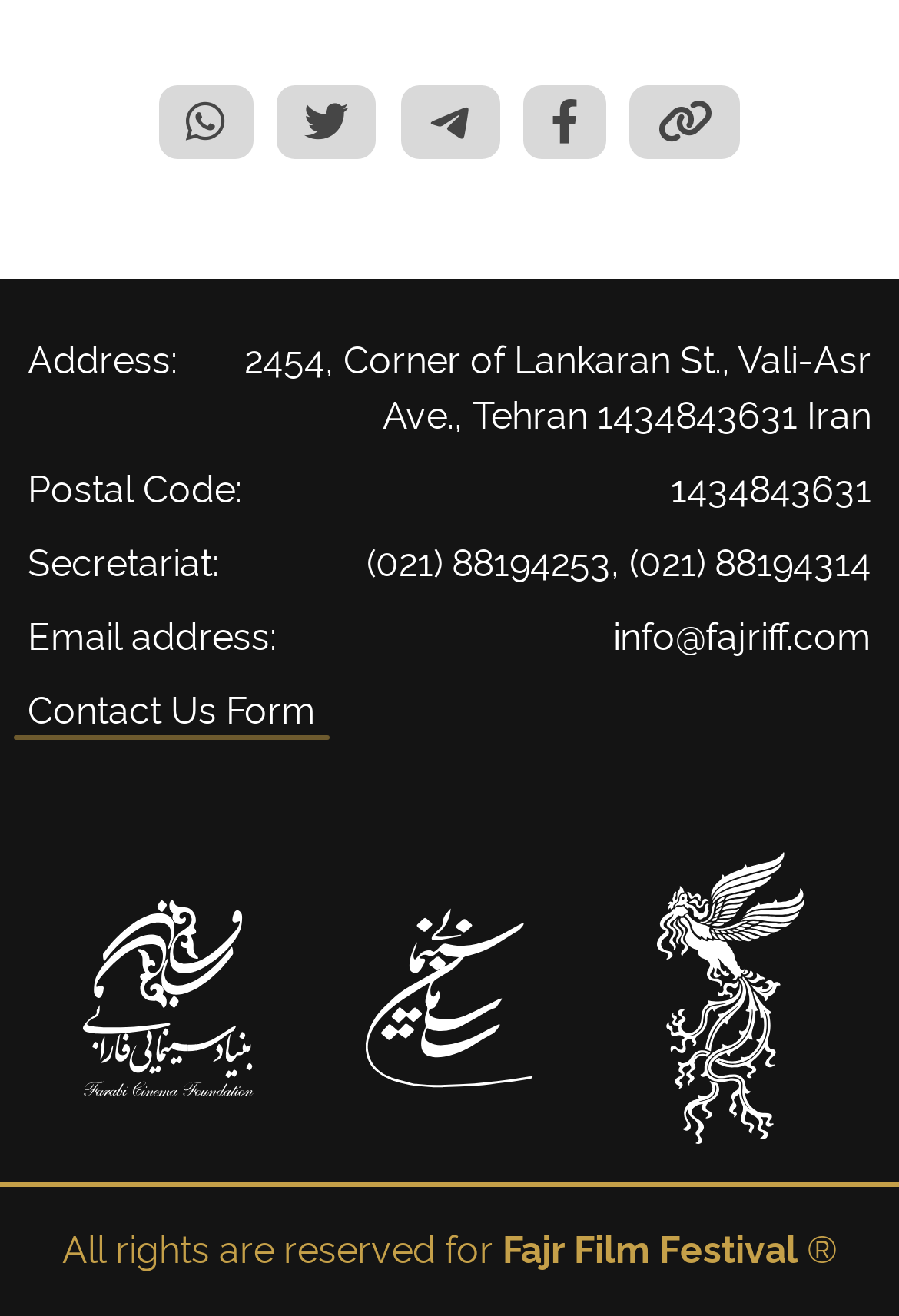What is the name of the organization that organized the 41st Fajr International Film Festival?
Please provide a single word or phrase as your answer based on the screenshot.

Iranian Organization of Cinema and Audiovisual Affairs